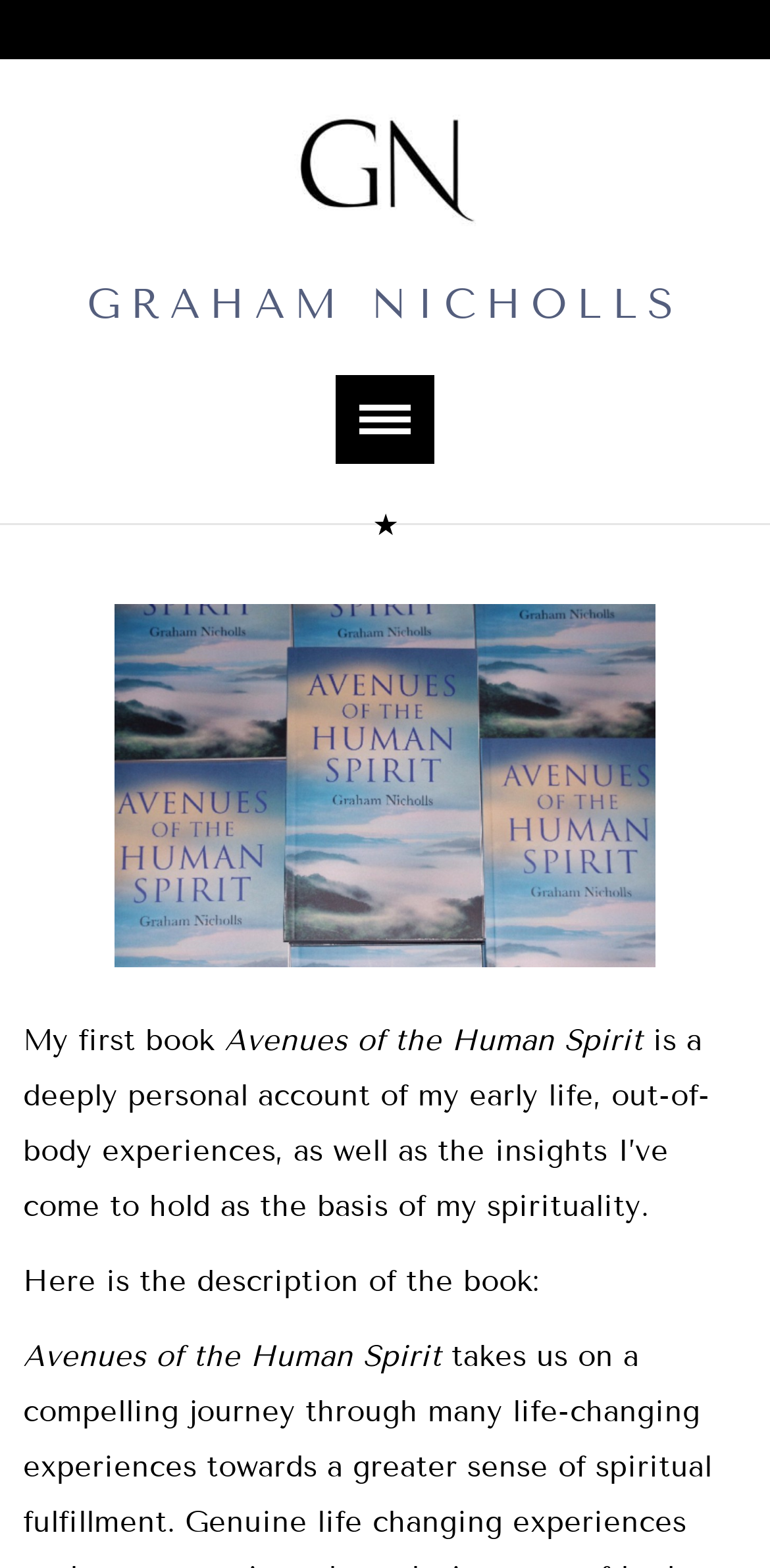Construct a comprehensive caption that outlines the webpage's structure and content.

The webpage is about Graham Nicholls, an English author and researcher specializing in out-of-body experiences (OBEs) or astral projection. At the top-left corner, there is a prominent image with a link labeled "GRAHAM NICHOLLS", which serves as a logo or header. Below this, there is a secondary link with the same label, "GRAHAM NICHOLLS", positioned more centrally.

To the right of the secondary link, a "Menu" button is located. On the left side of the page, a large figure takes up most of the vertical space, with a link labeled "Image preview" embedded within it. This figure likely contains a preview image related to Graham Nicholls' work.

Below the figure, there are three blocks of text. The first block starts with "My first book" and is followed by the title "Avenues of the Human Spirit". The second block provides a brief description of the book, stating that it is a personal account of Graham Nicholls' early life, out-of-body experiences, and spiritual insights. The third block introduces a description of the book, implying that more information about the book will be provided below.